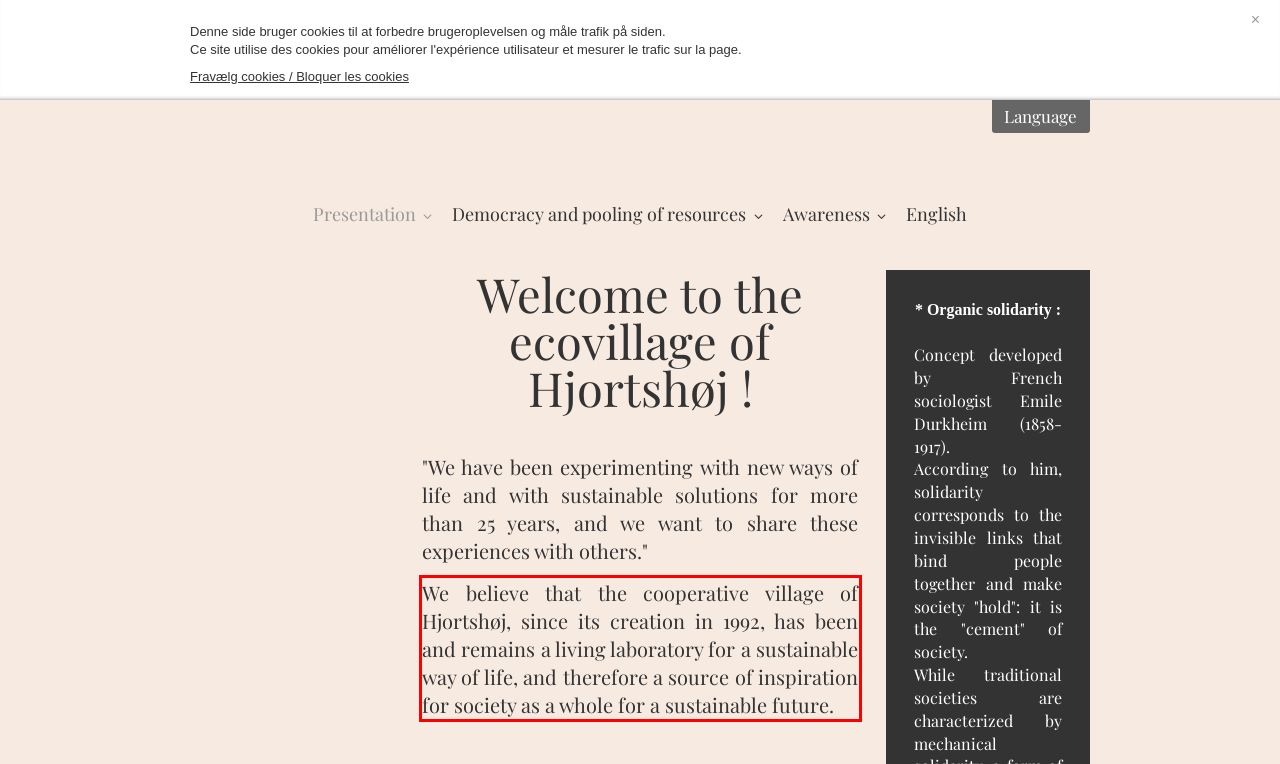By examining the provided screenshot of a webpage, recognize the text within the red bounding box and generate its text content.

We believe that the cooperative village of Hjortshøj, since its creation in 1992, has been and remains a living laboratory for a sustainable way of life, and therefore a source of inspiration for society as a whole for a sustainable future.